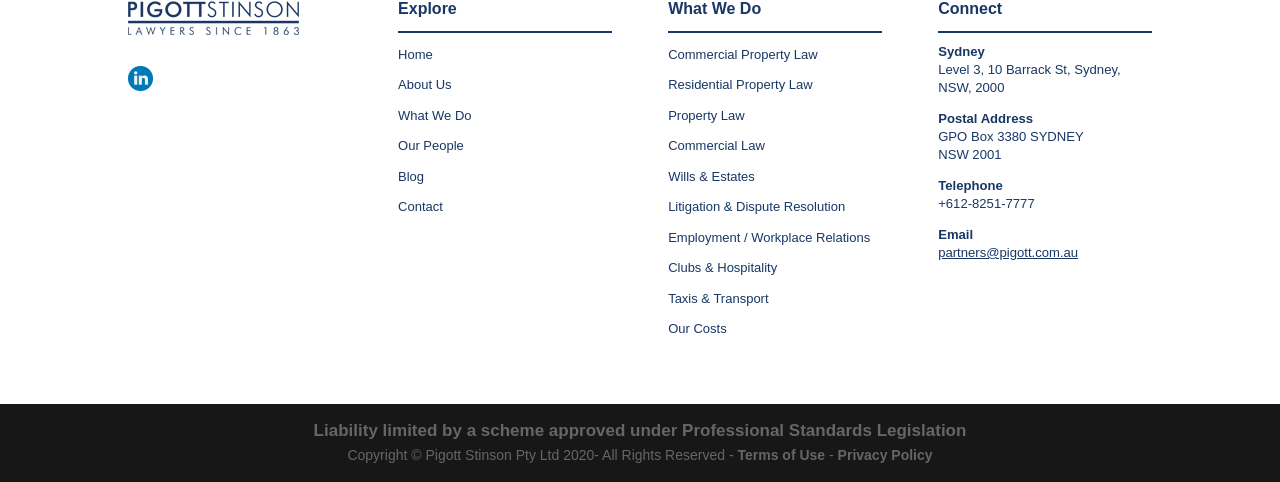Kindly provide the bounding box coordinates of the section you need to click on to fulfill the given instruction: "Call the office".

[0.733, 0.406, 0.808, 0.438]